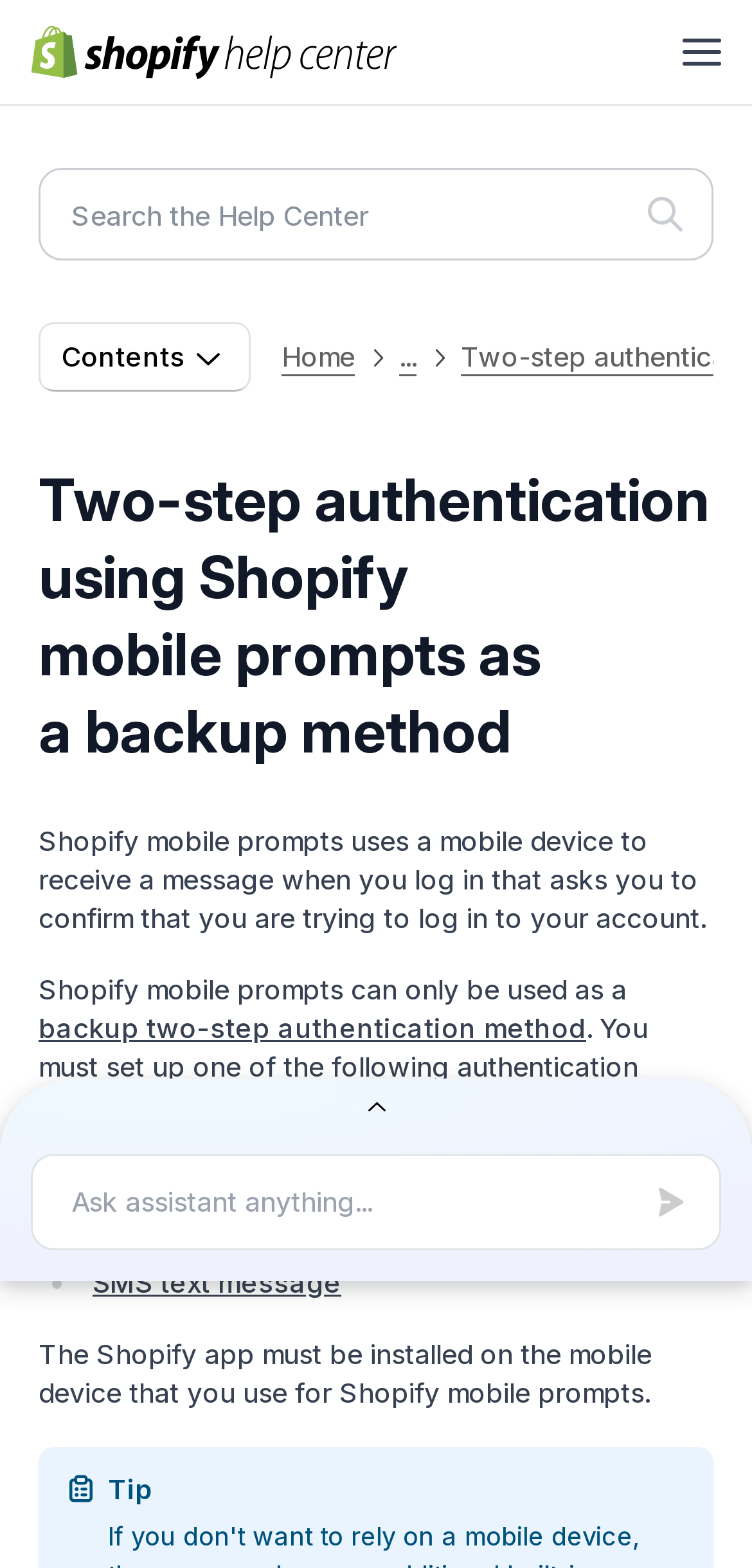Please determine the bounding box coordinates of the area that needs to be clicked to complete this task: 'Click the link to learn about backup two-step authentication method'. The coordinates must be four float numbers between 0 and 1, formatted as [left, top, right, bottom].

[0.051, 0.645, 0.779, 0.666]